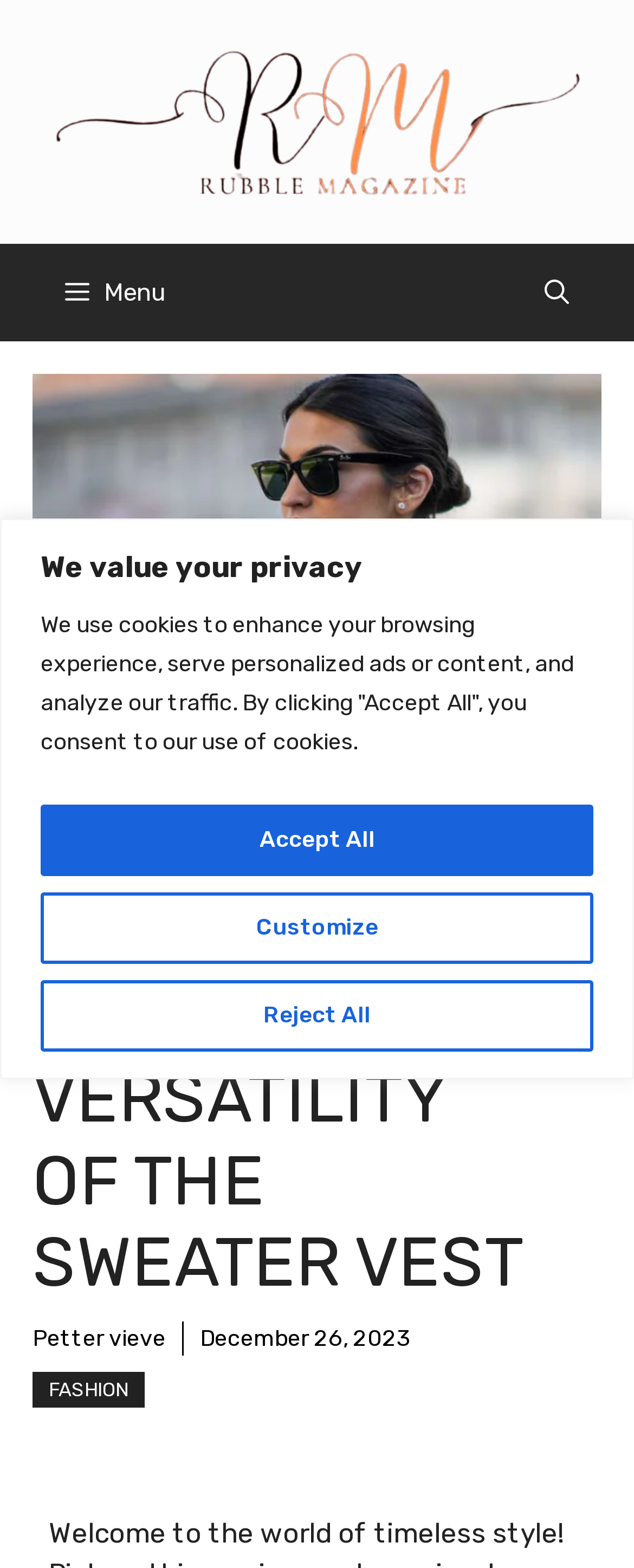What is the category of the article?
Please answer the question with a detailed response using the information from the screenshot.

I inferred this by looking at the link 'FASHION' located at the bottom of the page, which suggests that the article belongs to the fashion category.